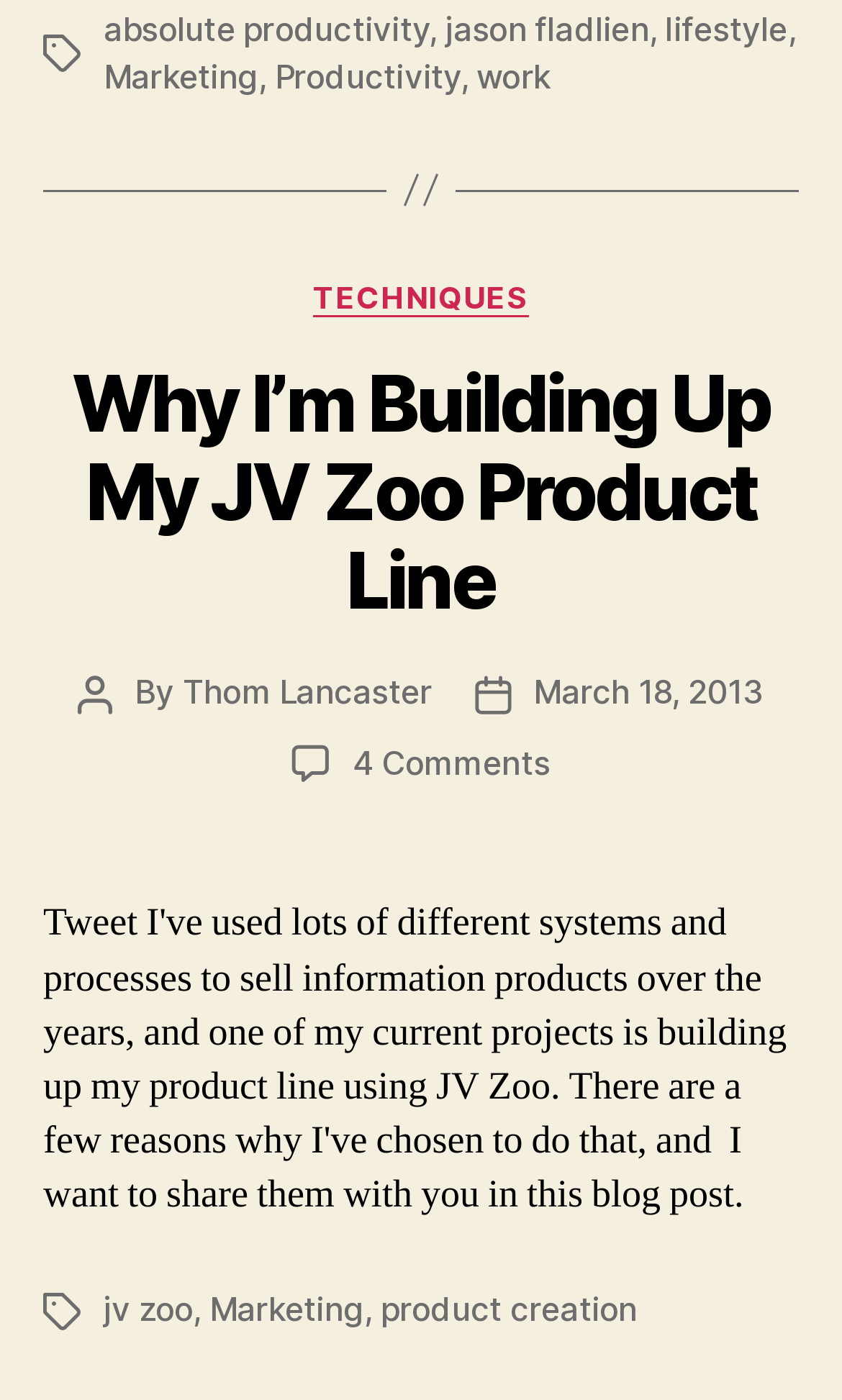What are the tags related to the article?
Please answer the question with a detailed and comprehensive explanation.

The tags related to the article are listed at the bottom of the webpage, where it says 'Tags' followed by links 'jv zoo', 'Marketing', and 'product creation'.